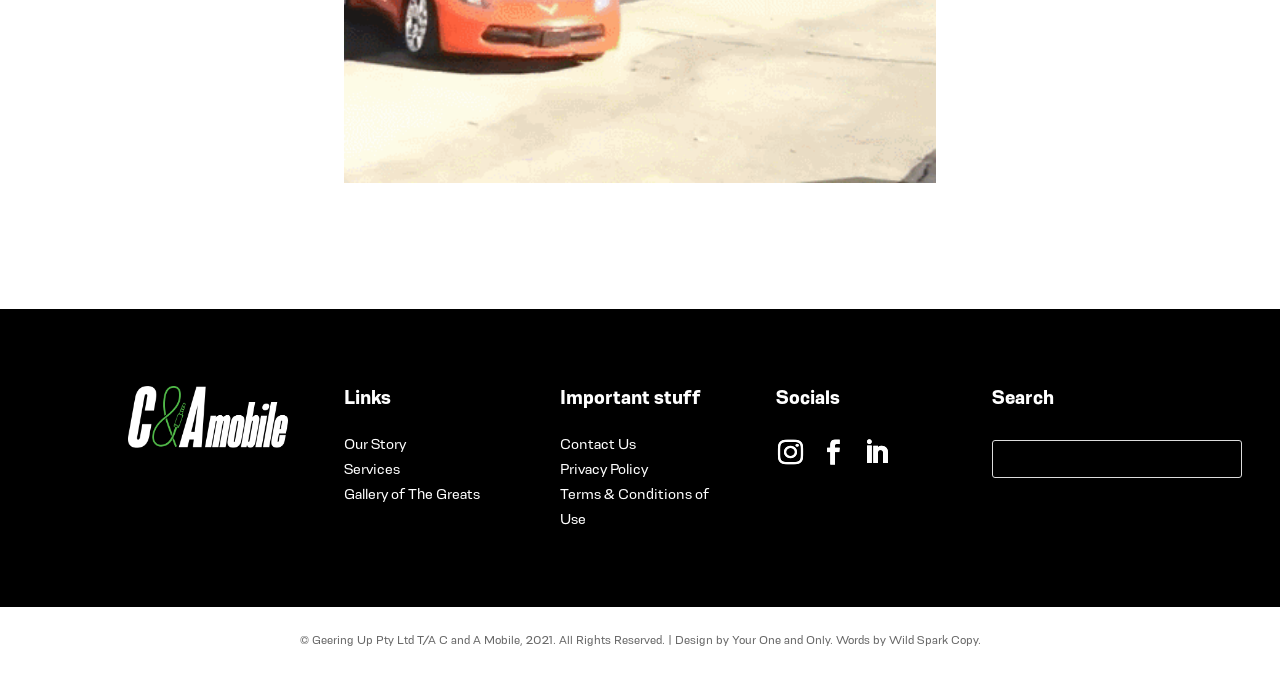Given the element description "Wild Spark Copy" in the screenshot, predict the bounding box coordinates of that UI element.

[0.694, 0.934, 0.764, 0.953]